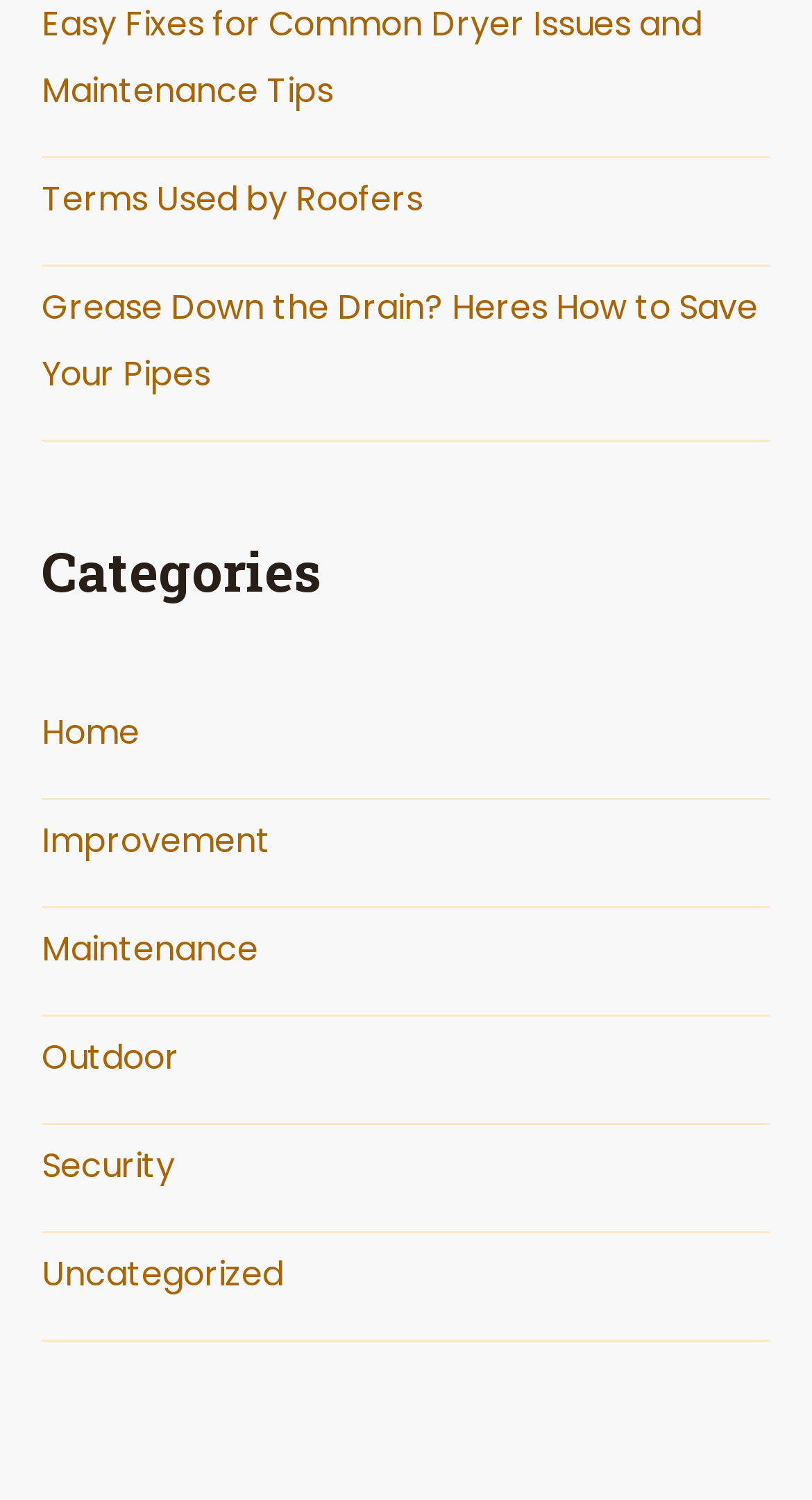Respond to the following question using a concise word or phrase: 
What is the topic of the first article?

Dryer Issues